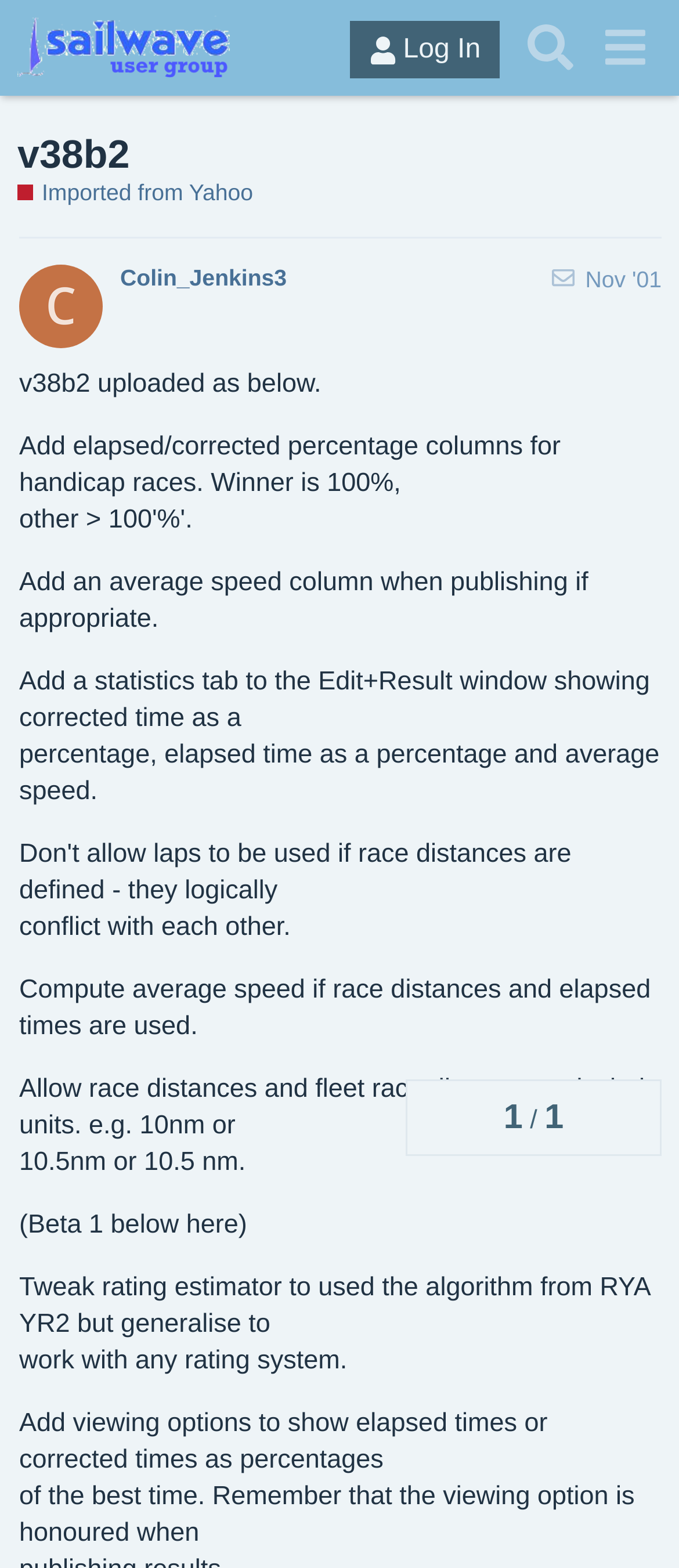Please identify the bounding box coordinates of the element's region that needs to be clicked to fulfill the following instruction: "Click the 'Log In' button". The bounding box coordinates should consist of four float numbers between 0 and 1, i.e., [left, top, right, bottom].

[0.516, 0.014, 0.736, 0.05]